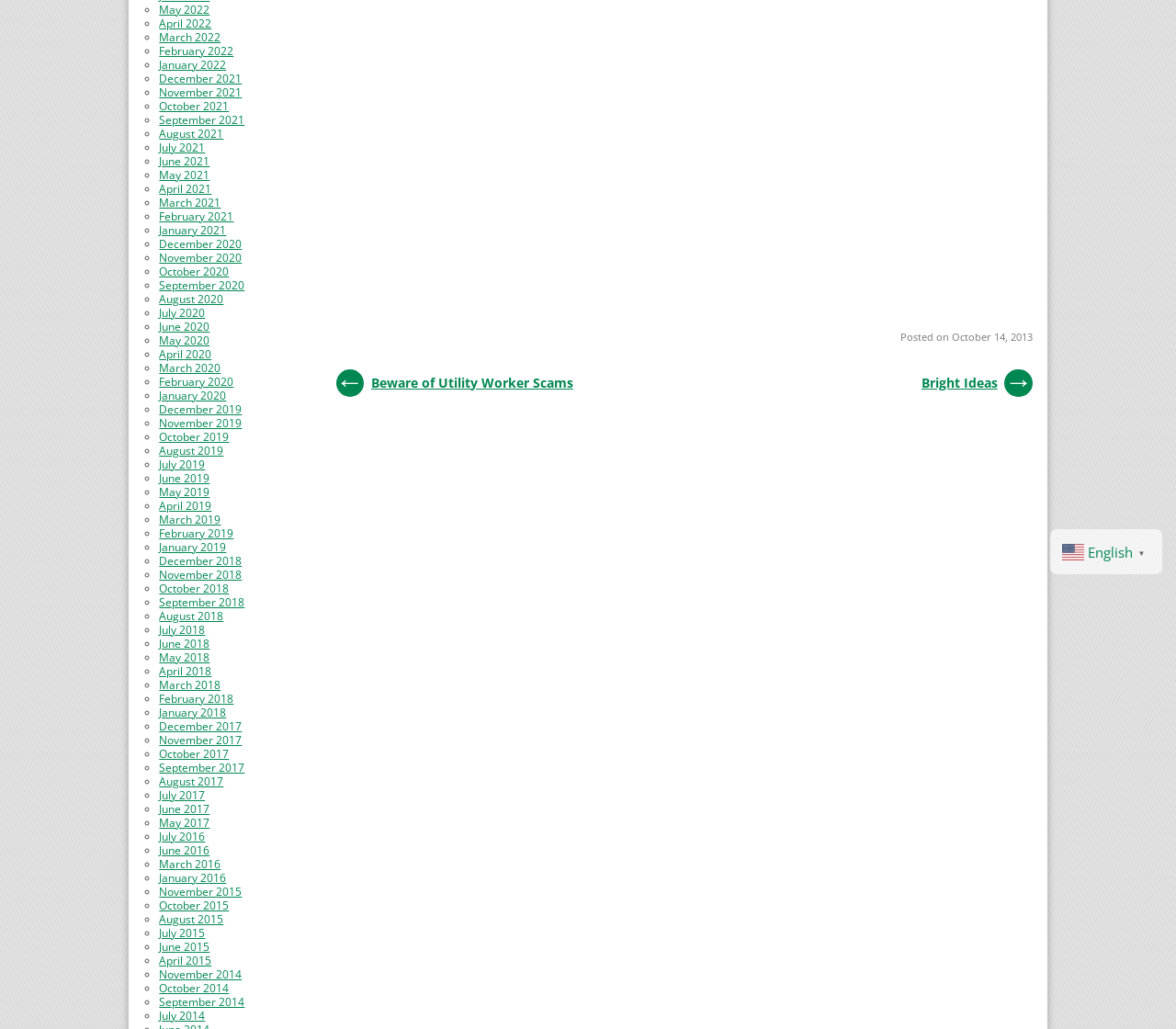Determine the bounding box for the UI element described here: "February 2019".

[0.135, 0.512, 0.199, 0.525]